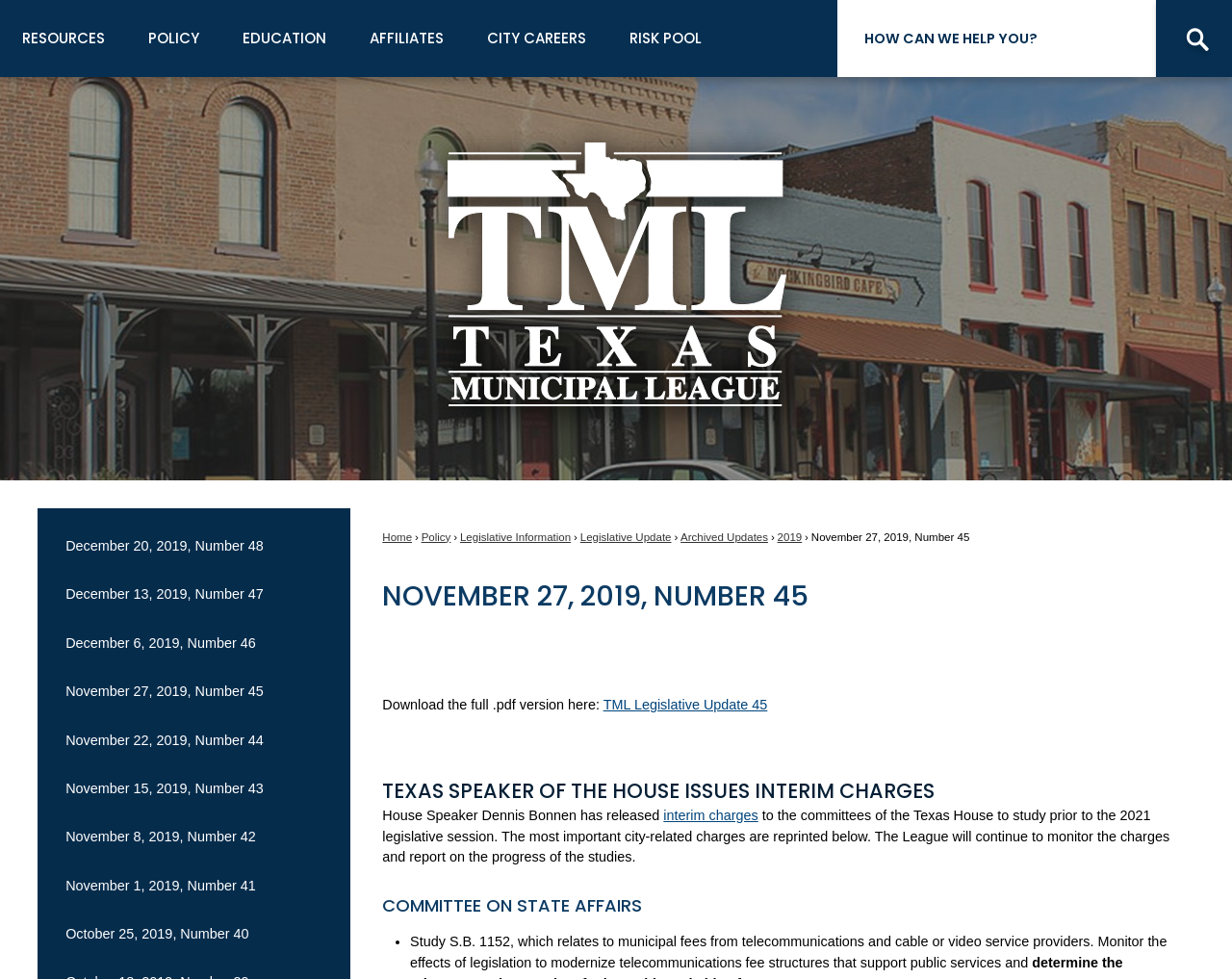Give the bounding box coordinates for the element described by: "Education".

[0.179, 0.0, 0.282, 0.079]